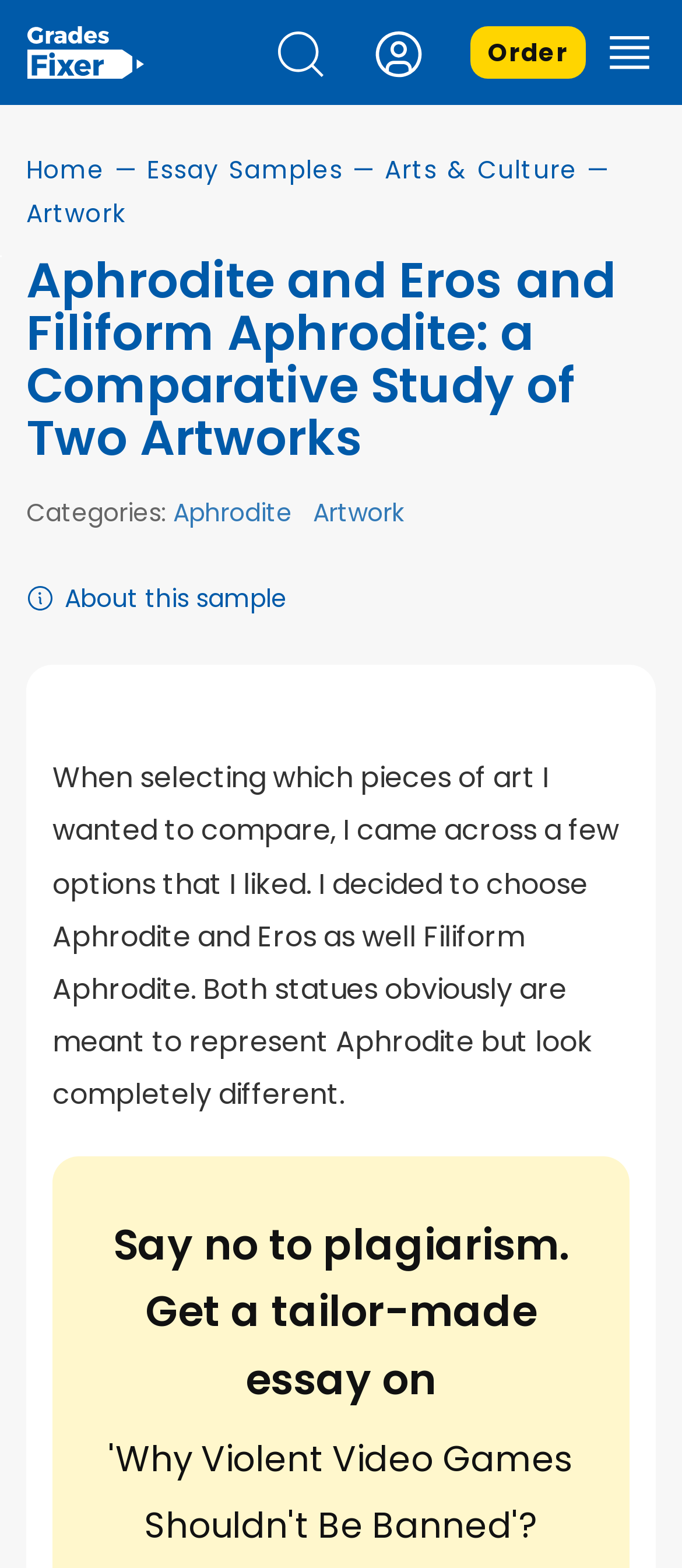Provide the bounding box coordinates of the HTML element described by the text: "Hire writer now Order". The coordinates should be in the format [left, top, right, bottom] with values between 0 and 1.

[0.69, 0.017, 0.859, 0.05]